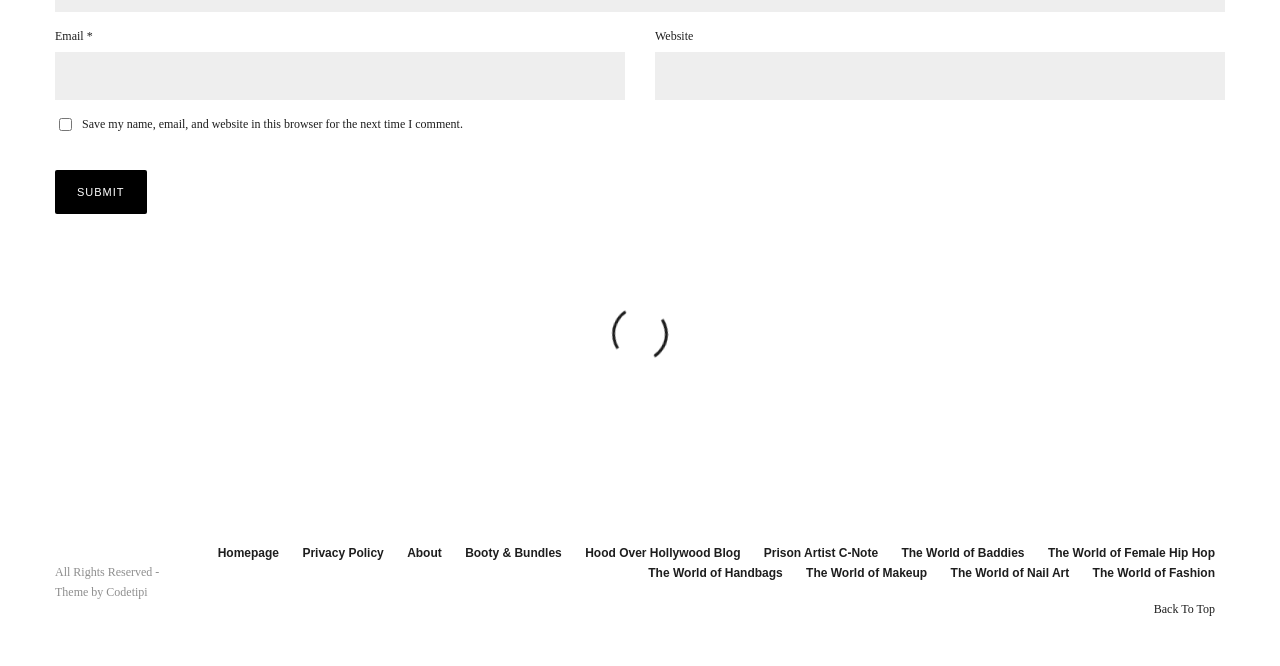Identify the bounding box for the described UI element: "The World of Baddies".

[0.704, 0.817, 0.8, 0.847]